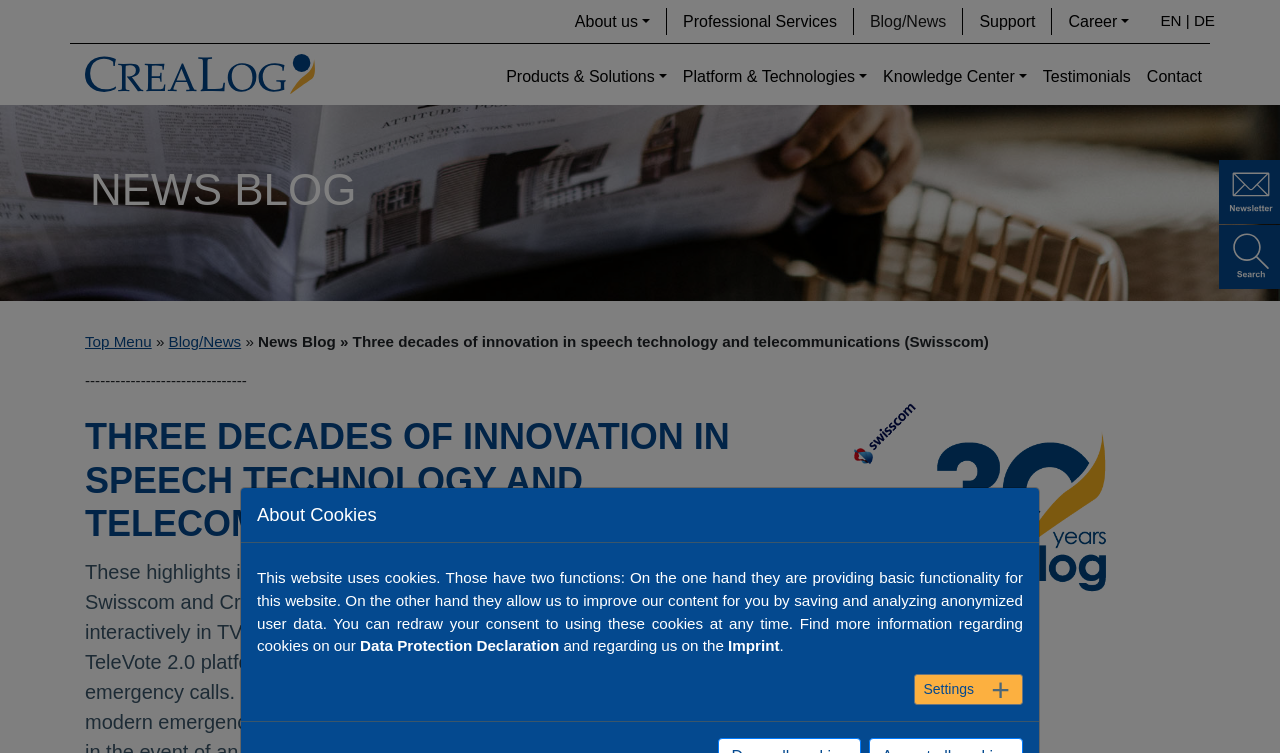Locate the bounding box of the UI element based on this description: "Contact". Provide four float numbers between 0 and 1 as [left, top, right, bottom].

[0.89, 0.076, 0.945, 0.129]